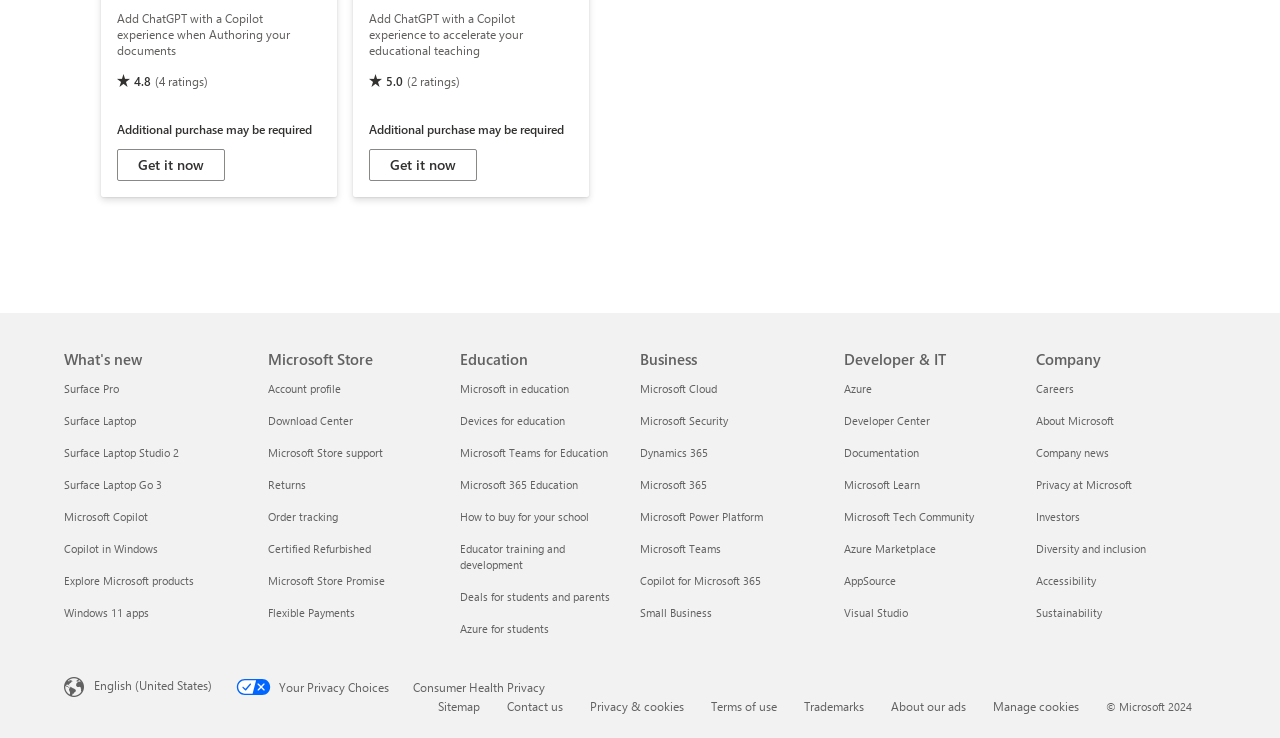Please identify the bounding box coordinates of the element on the webpage that should be clicked to follow this instruction: "Contact us". The bounding box coordinates should be given as four float numbers between 0 and 1, formatted as [left, top, right, bottom].

[0.396, 0.946, 0.44, 0.967]